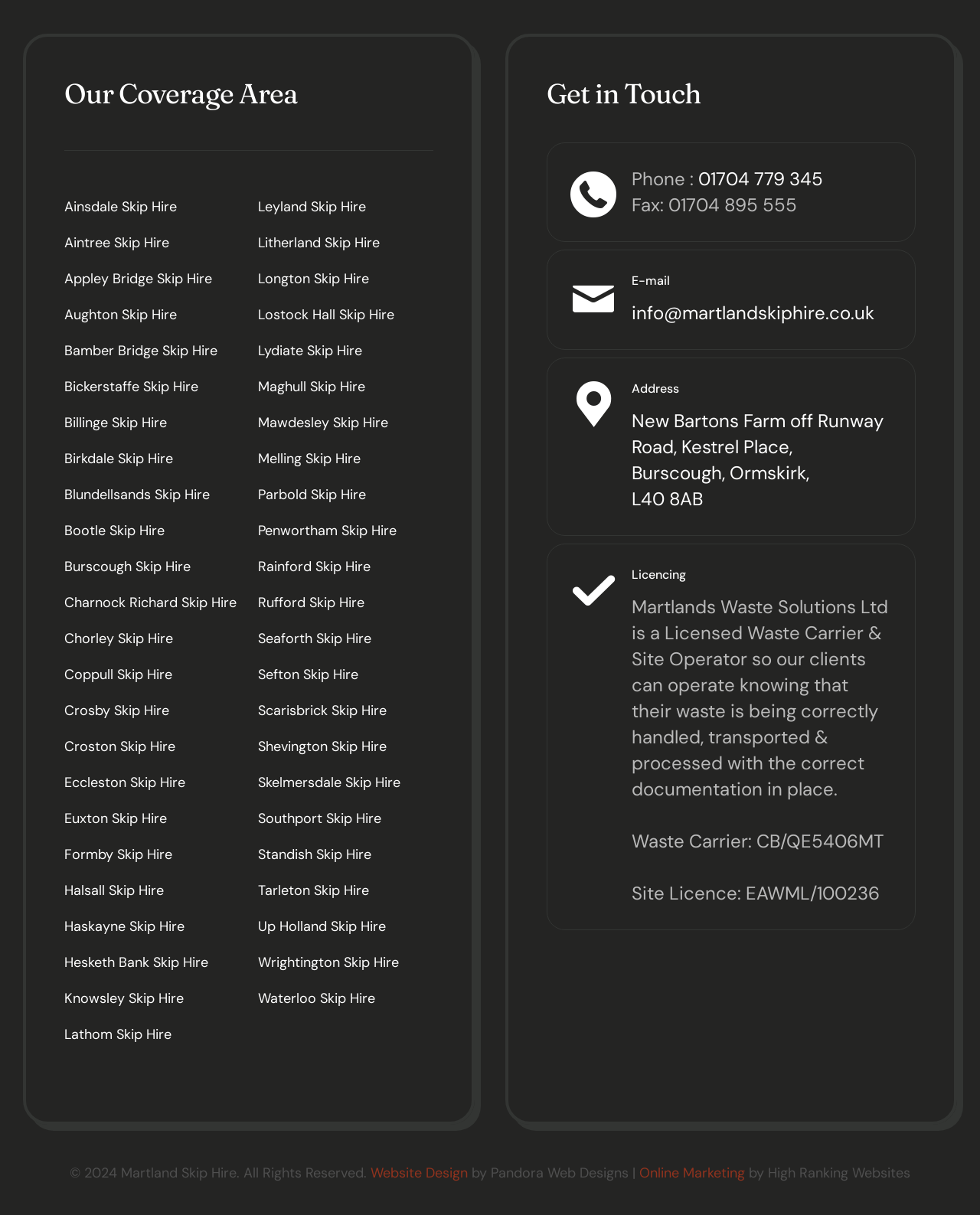Please find the bounding box coordinates of the element's region to be clicked to carry out this instruction: "Call 01704 779 345".

[0.712, 0.137, 0.84, 0.157]